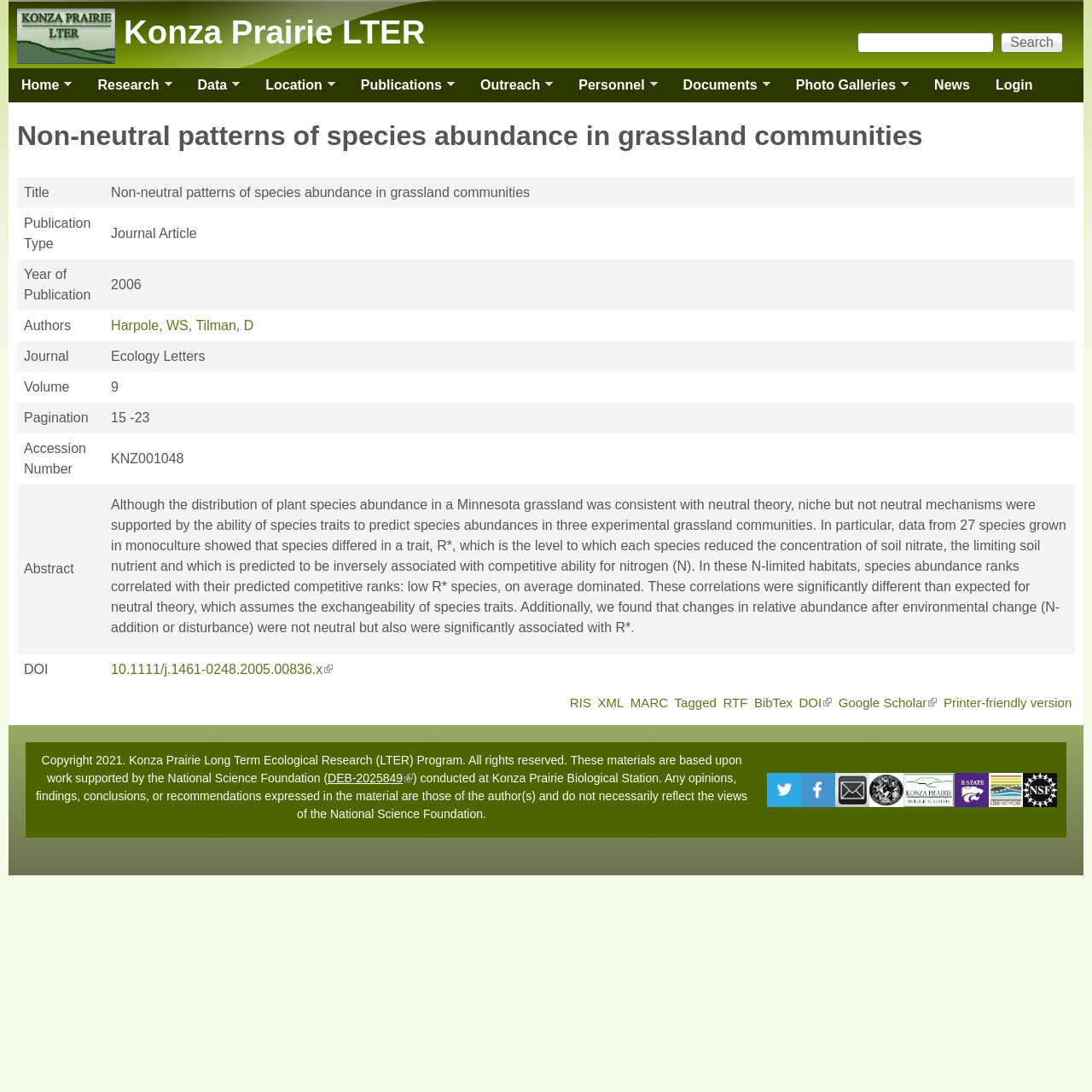What is the year of publication of the journal article?
Can you provide a detailed and comprehensive answer to the question?

The table on the webpage lists various details about a publication, including the title, authors, journal, and volume. One of the rows in the table has a header 'Year of Publication' and the corresponding cell contains the text '2006', indicating that the year of publication of the journal article is 2006.